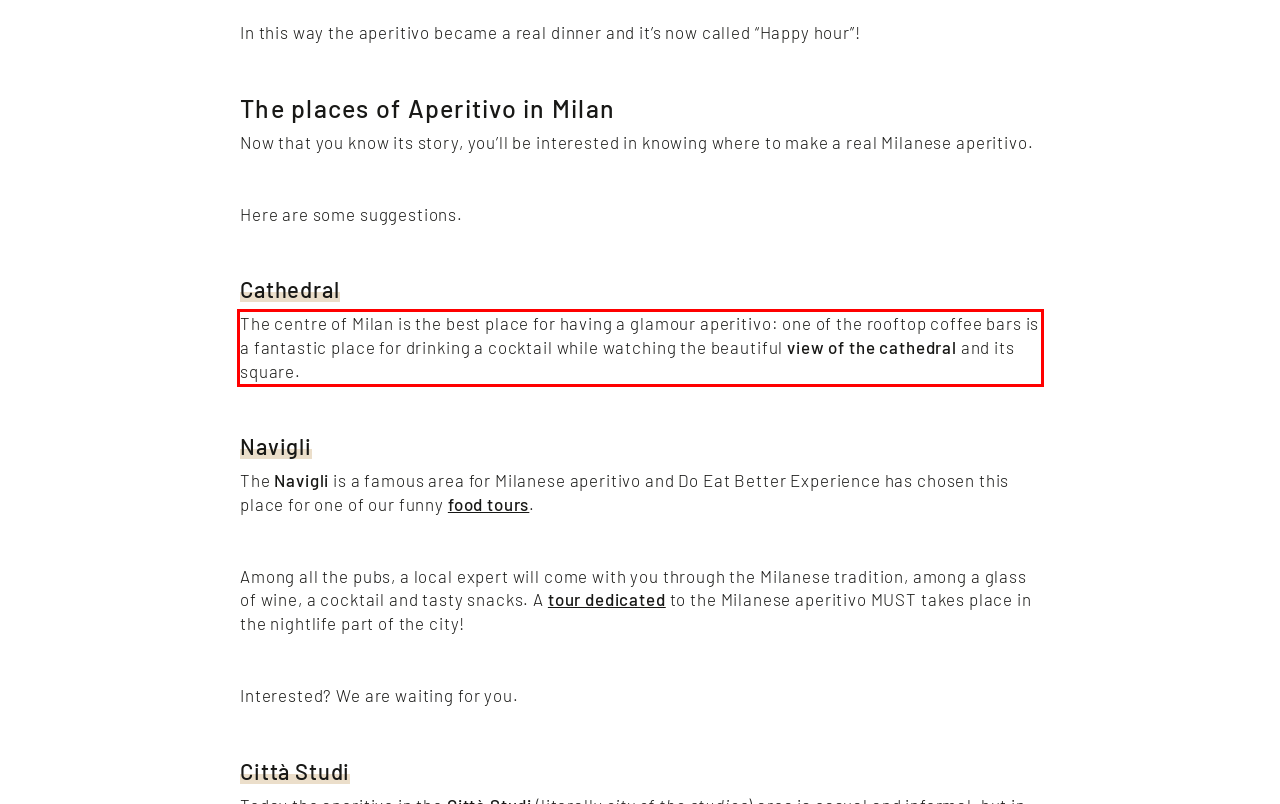Inspect the webpage screenshot that has a red bounding box and use OCR technology to read and display the text inside the red bounding box.

The centre of Milan is the best place for having a glamour aperitivo: one of the rooftop coffee bars is a fantastic place for drinking a cocktail while watching the beautiful view of the cathedral and its square.